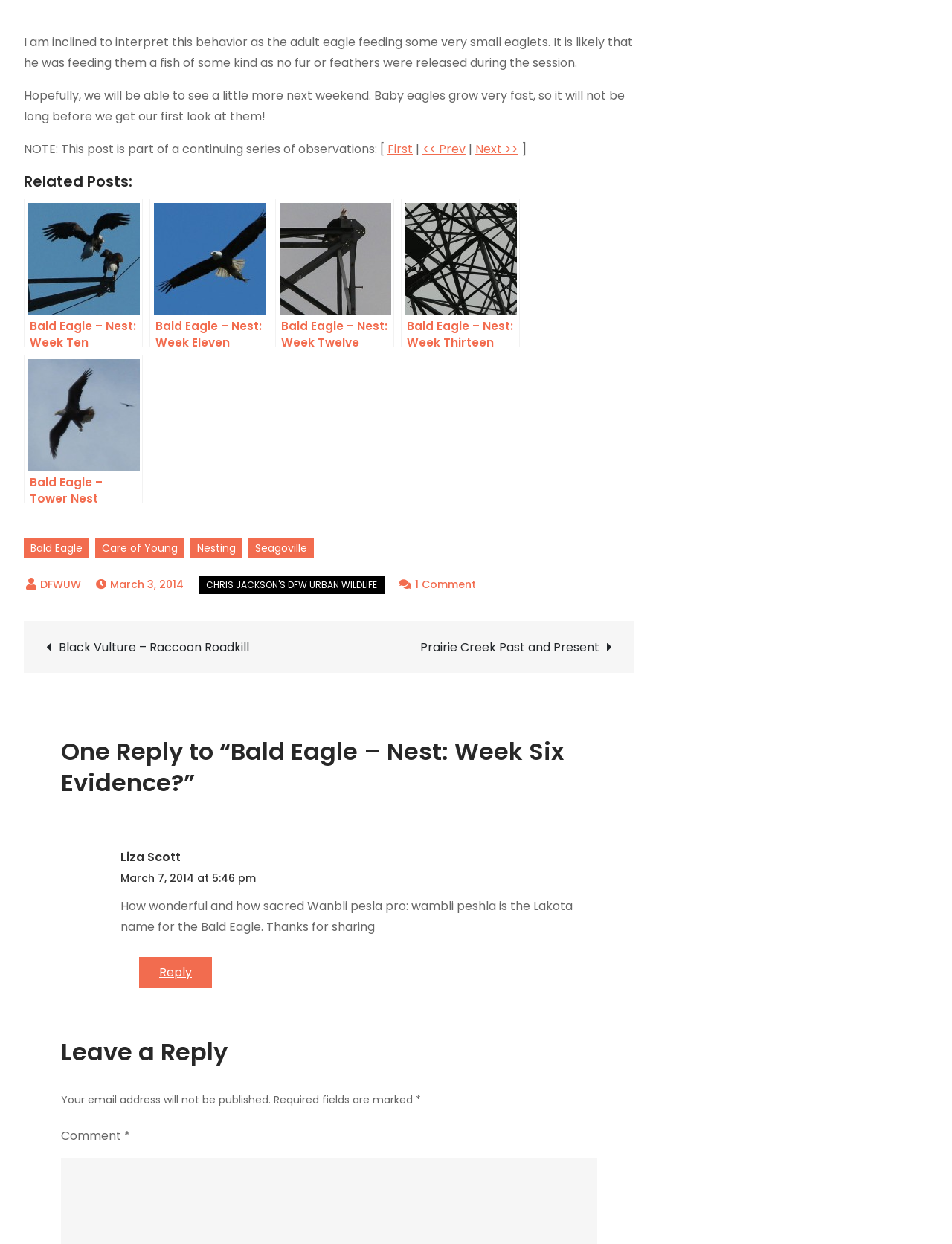Given the element description, predict the bounding box coordinates in the format (top-left x, top-left y, bottom-right x, bottom-right y). Make sure all values are between 0 and 1. Here is the element description: Chris Jackson's DFW Urban Wildlife

[0.209, 0.463, 0.404, 0.478]